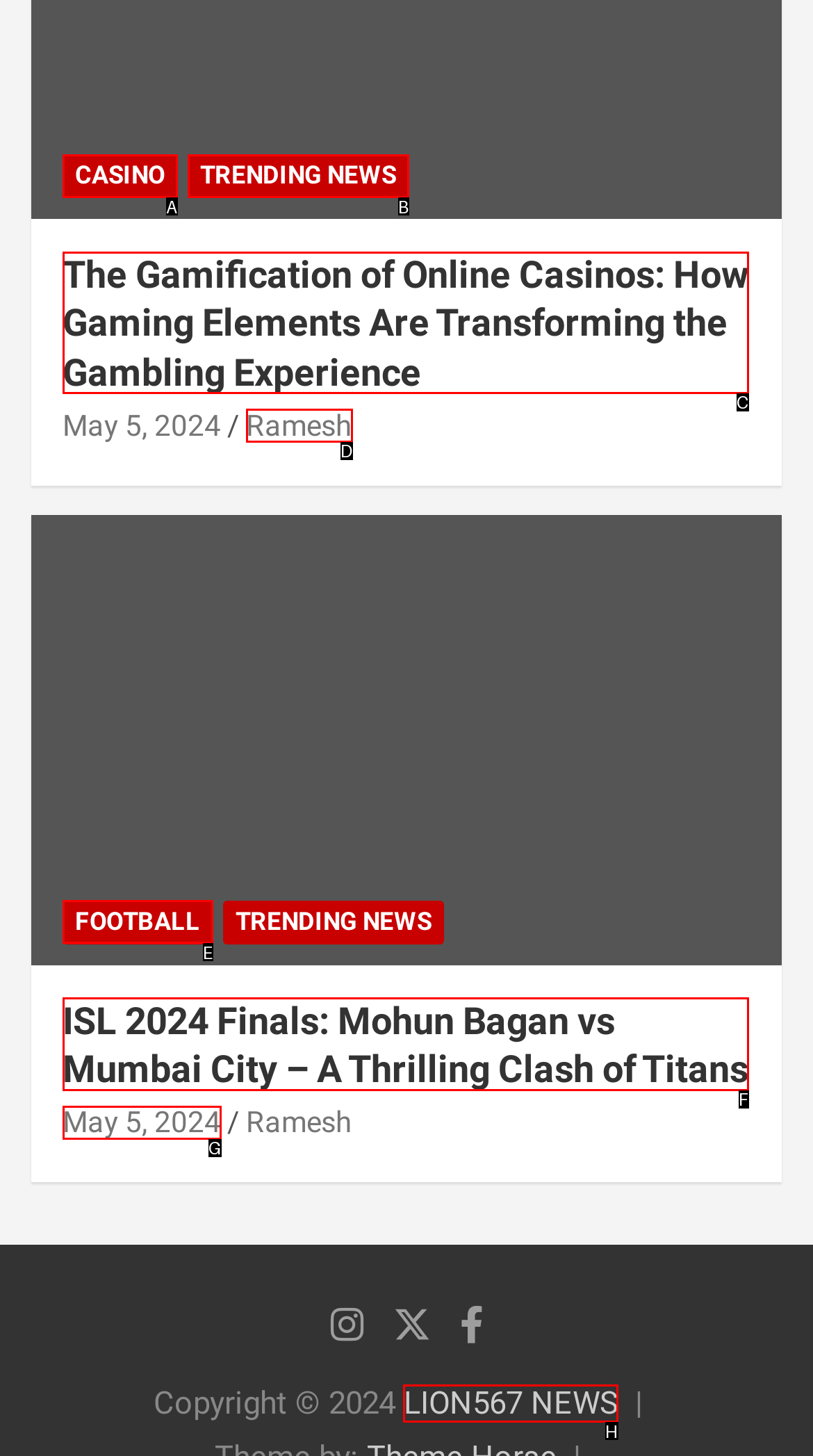Choose the correct UI element to click for this task: Visit LION567 NEWS homepage Answer using the letter from the given choices.

H